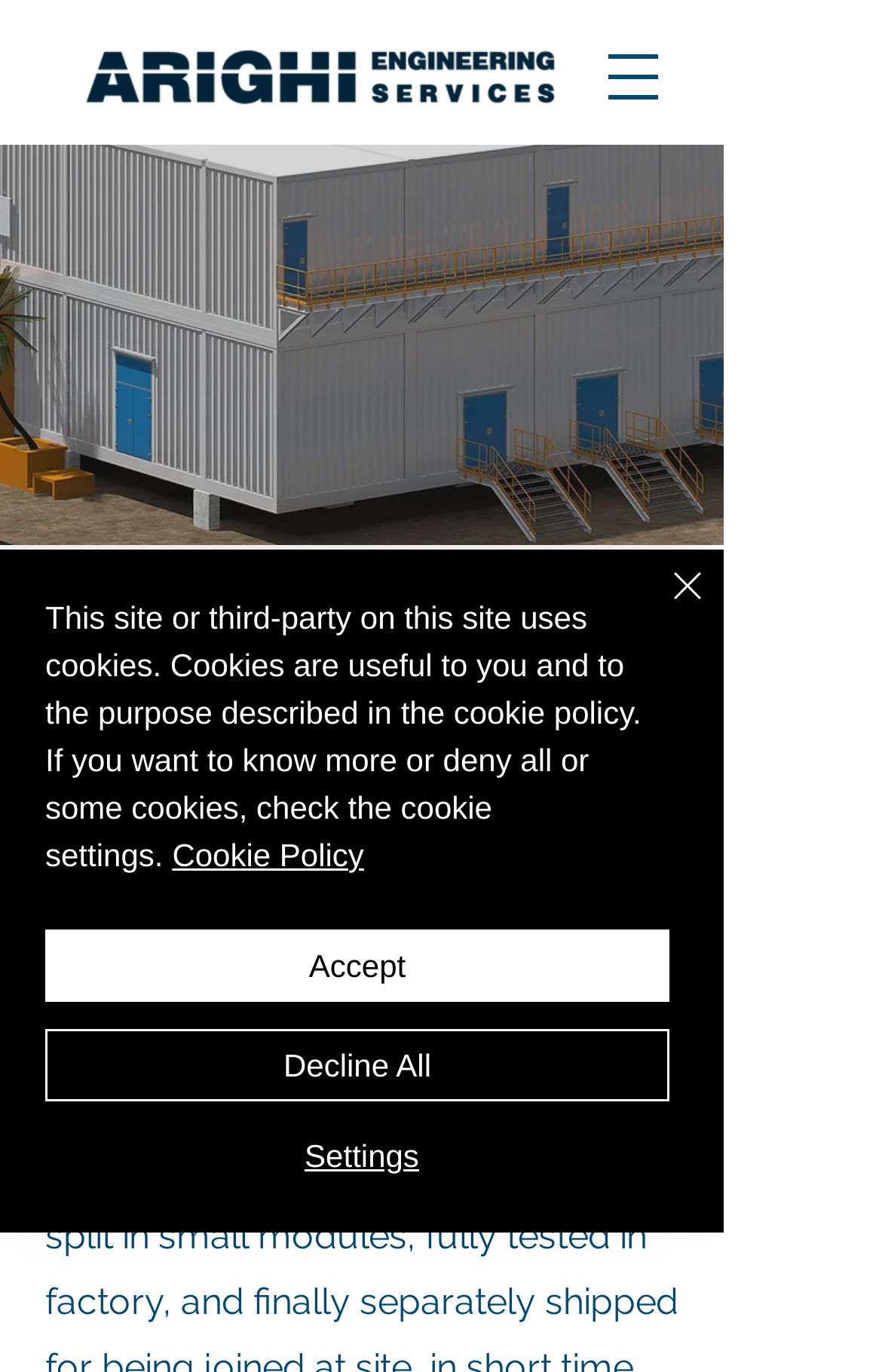What is the final step in the process of building with ARIGHI ES? Using the information from the screenshot, answer with a single word or phrase.

Joined at site